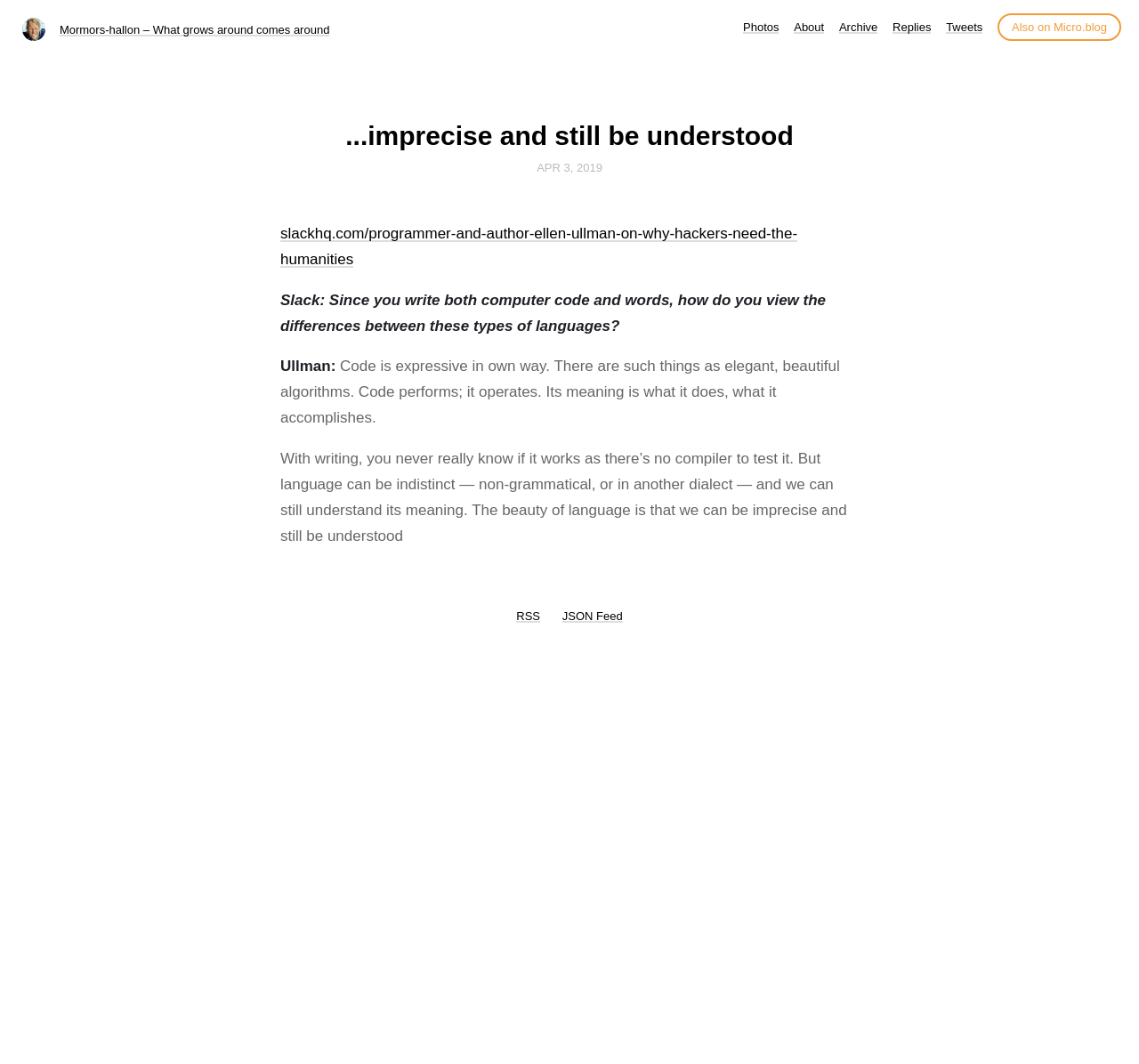Extract the bounding box of the UI element described as: "Also on Micro.blog".

[0.876, 0.013, 0.984, 0.038]